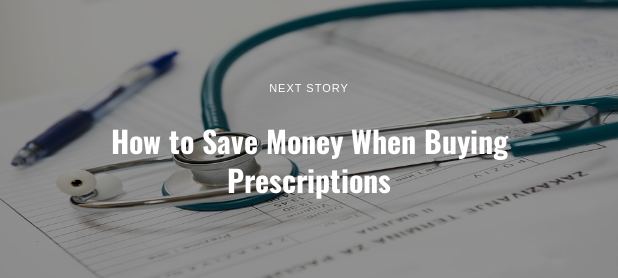Explain what is happening in the image with as much detail as possible.

The image features a stethoscope placed atop a medical document, symbolizing healthcare and pharmaceutical practices. Overlaying the image is the heading "How to Save Money When Buying Prescriptions," indicating the article's focus on strategies for reducing costs associated with prescription medications. The phrase "NEXT STORY" is prominently displayed, suggesting that this content is part of a series of articles aimed at educating readers on financial tips in healthcare. The background consists of a lined paper, which adds a clinical touch, while a pen is partially visible, hinting at the theme of record-keeping or prescription writing. This visual composition effectively conveys essential information about managing prescription costs in a professional setting.